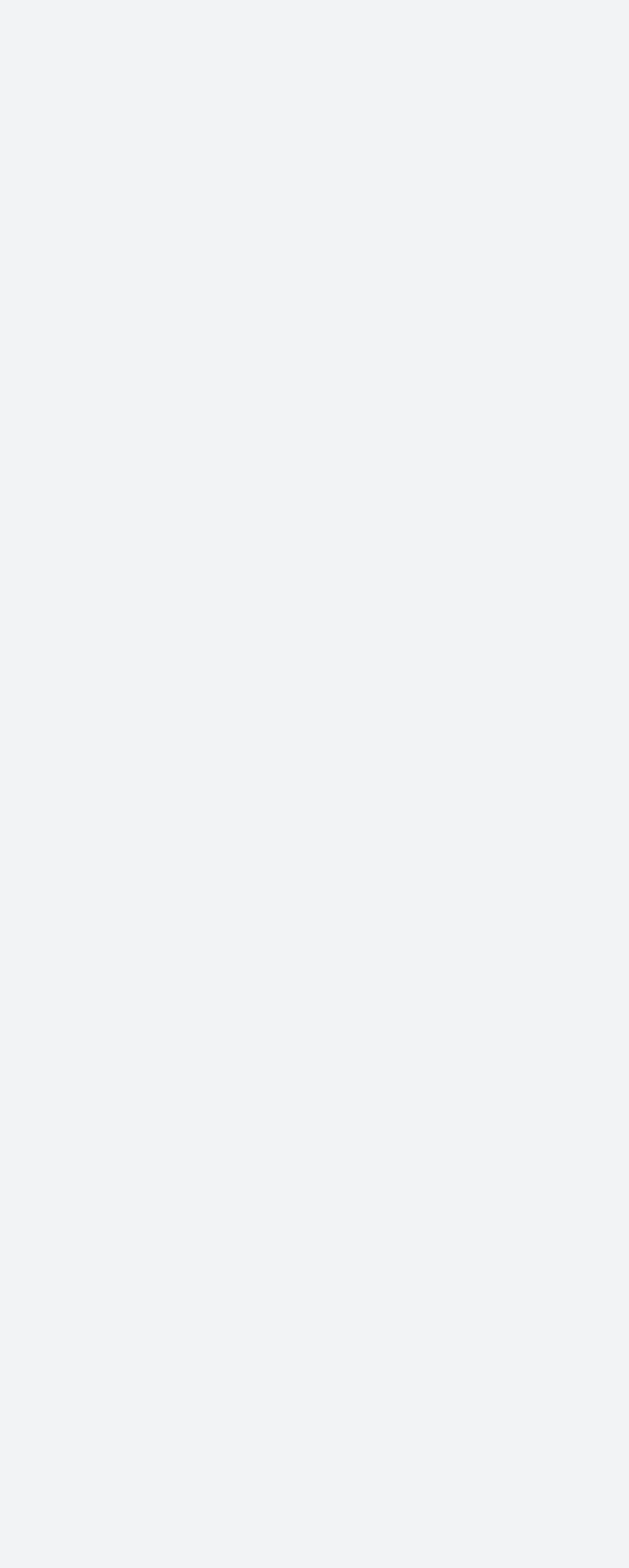Please identify the bounding box coordinates of the clickable area that will fulfill the following instruction: "Leave a comment". The coordinates should be in the format of four float numbers between 0 and 1, i.e., [left, top, right, bottom].

[0.077, 0.595, 0.486, 0.619]